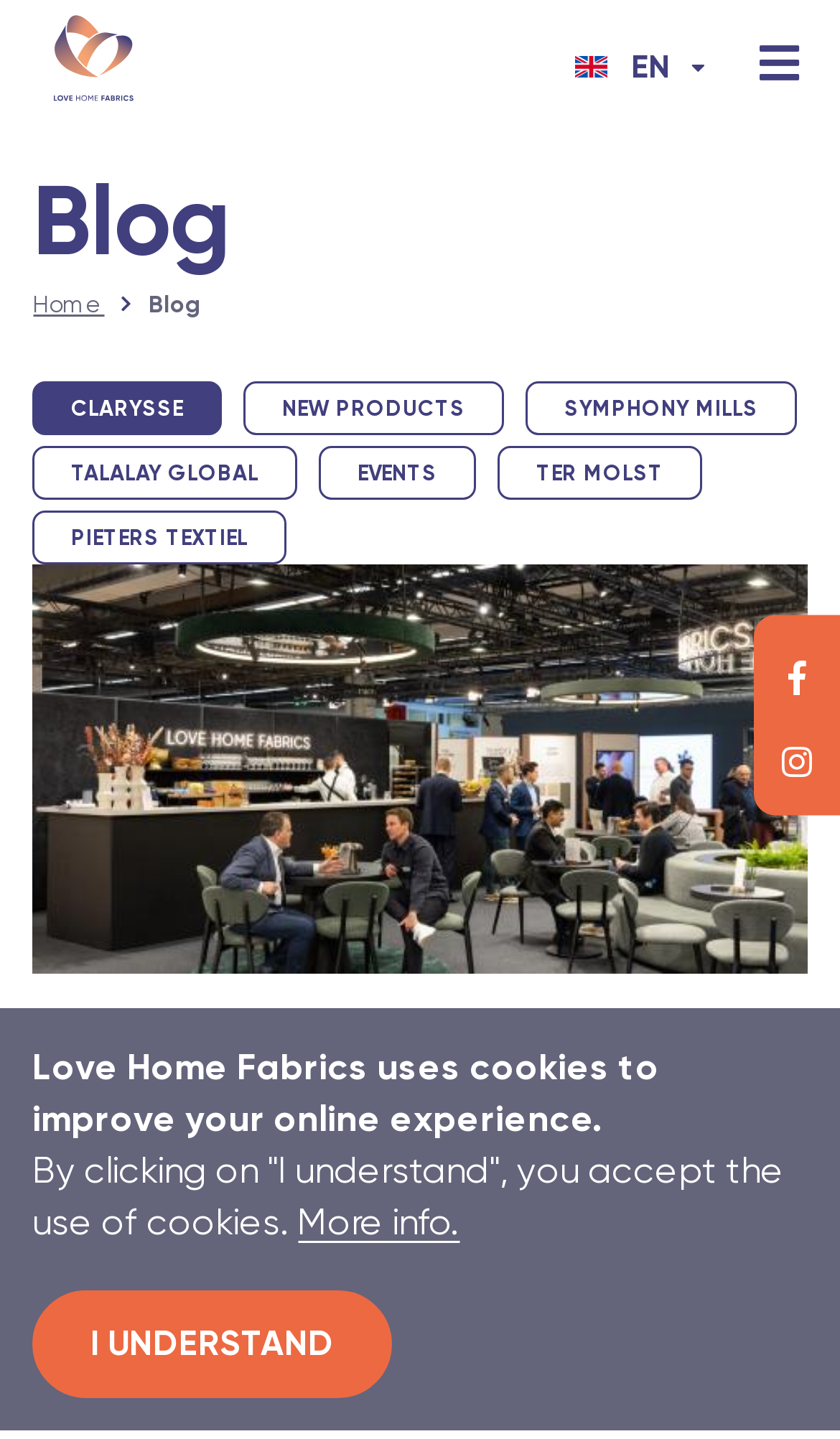Describe all the significant parts and information present on the webpage.

The webpage is a blog page for "Love Home Fabrics". At the top left, there is a link to "Skip to main content". Next to it, there is a language selection option with "EN" as the current language. On the top right, there are links to "Home", "Love Home Fabrics", "Blog", and "Jobs". 

Below the top navigation, there are social media links to Facebook and Instagram. 

The main content area is divided into two sections. The top section has a heading "Blog" and a breadcrumb navigation with links to "Home" and "Blog". Below the breadcrumb, there are several links to blog posts, including "CLARYSSE", "NEW PRODUCTS", "SYMPHONY MILLS", and others.

The second section of the main content area has a header with a link to a blog post "Love Home Fabrics at Heimtextil 2024", accompanied by an image. Below the header, there is a heading "That was Heimtextil 2024!" with a link to the same blog post. The post is dated "19 January 2024" and has a brief summary of the event.

At the bottom of the page, there are social media links to Facebook and Instagram again. There is also a cookie policy notification with a link to "More info." and a button to accept the use of cookies.